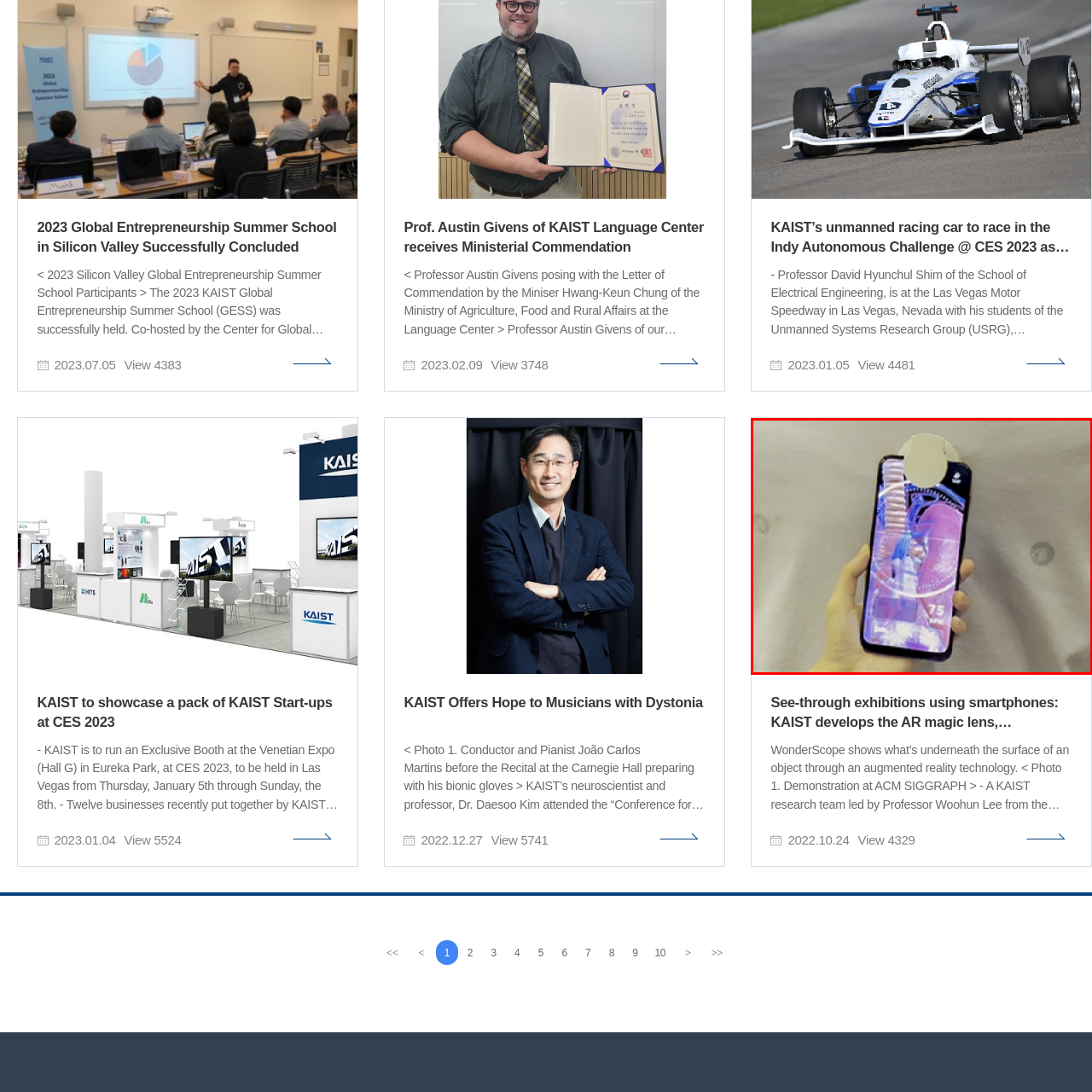What is the purpose of WonderScope in museums and science exhibitions?
Observe the image part marked by the red bounding box and give a detailed answer to the question.

According to the caption, WonderScope aims to enhance educational experiences in museums and science exhibitions by encouraging greater engagement through direct interaction with the exhibit, making science more accessible and engaging.